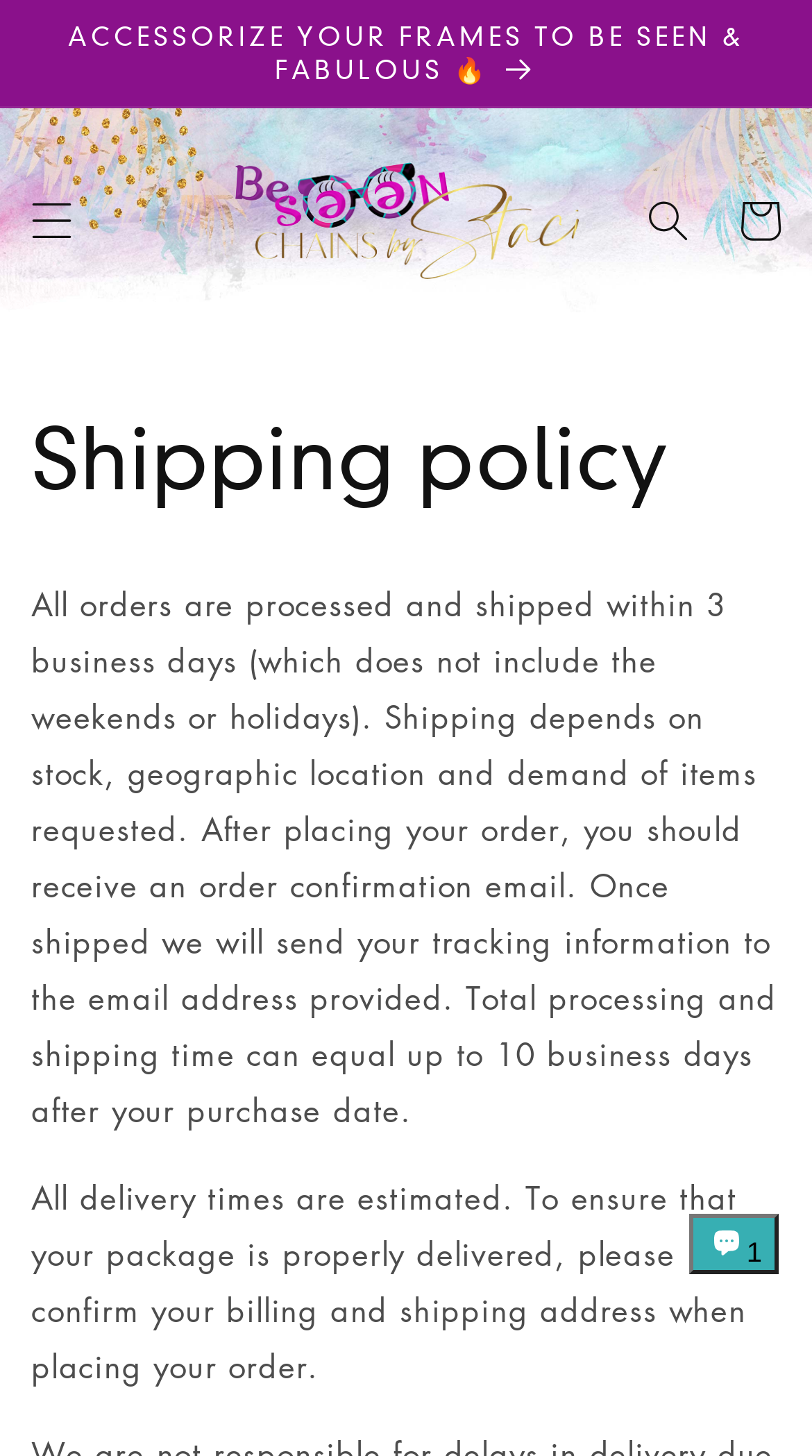Provide the bounding box coordinates of the UI element that matches the description: "aria-label="Chat window"".

[0.867, 0.834, 0.959, 0.875]